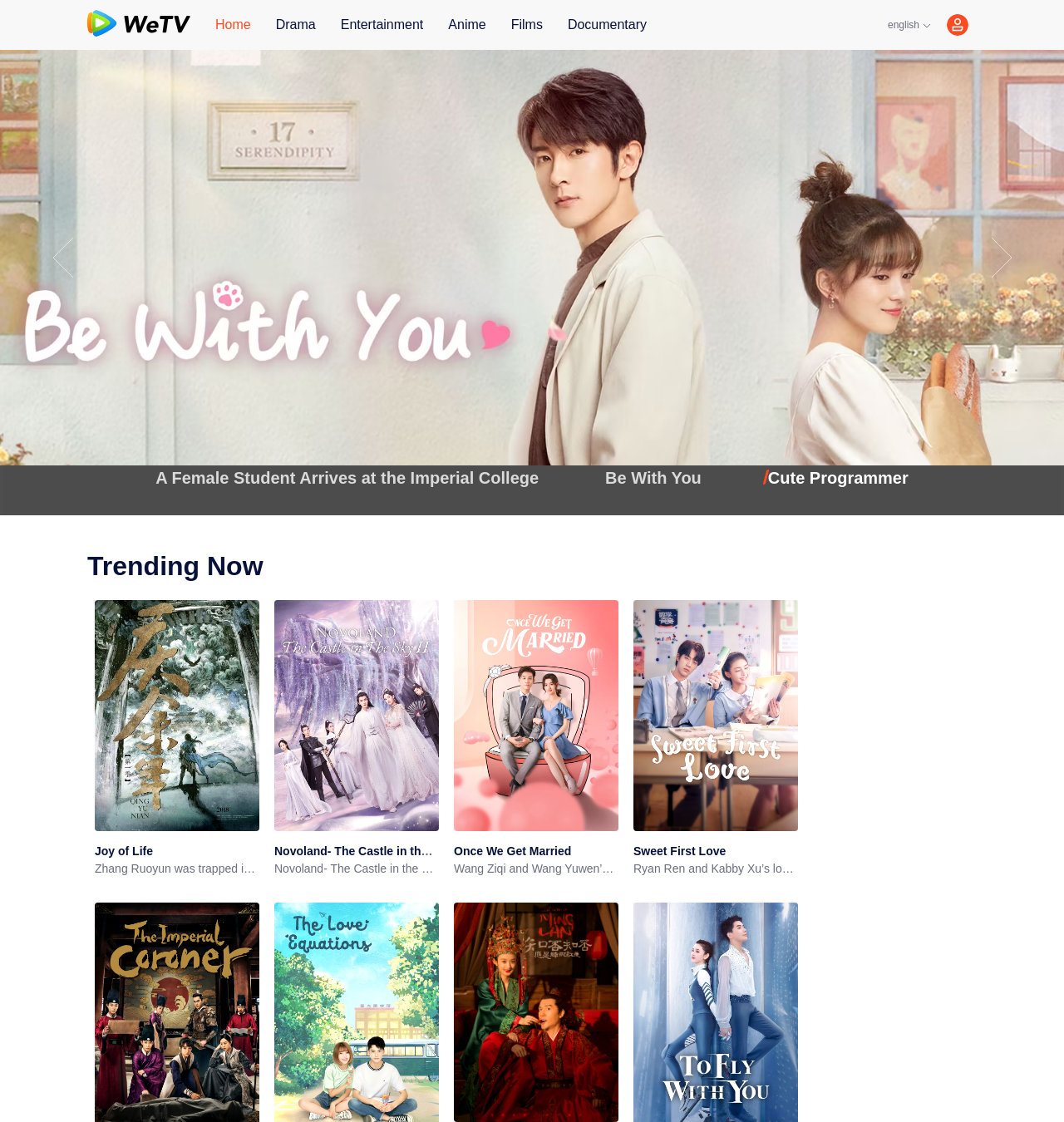Determine the bounding box coordinates of the section to be clicked to follow the instruction: "View the 'Joy of Life' details". The coordinates should be given as four float numbers between 0 and 1, formatted as [left, top, right, bottom].

[0.089, 0.535, 0.244, 0.74]